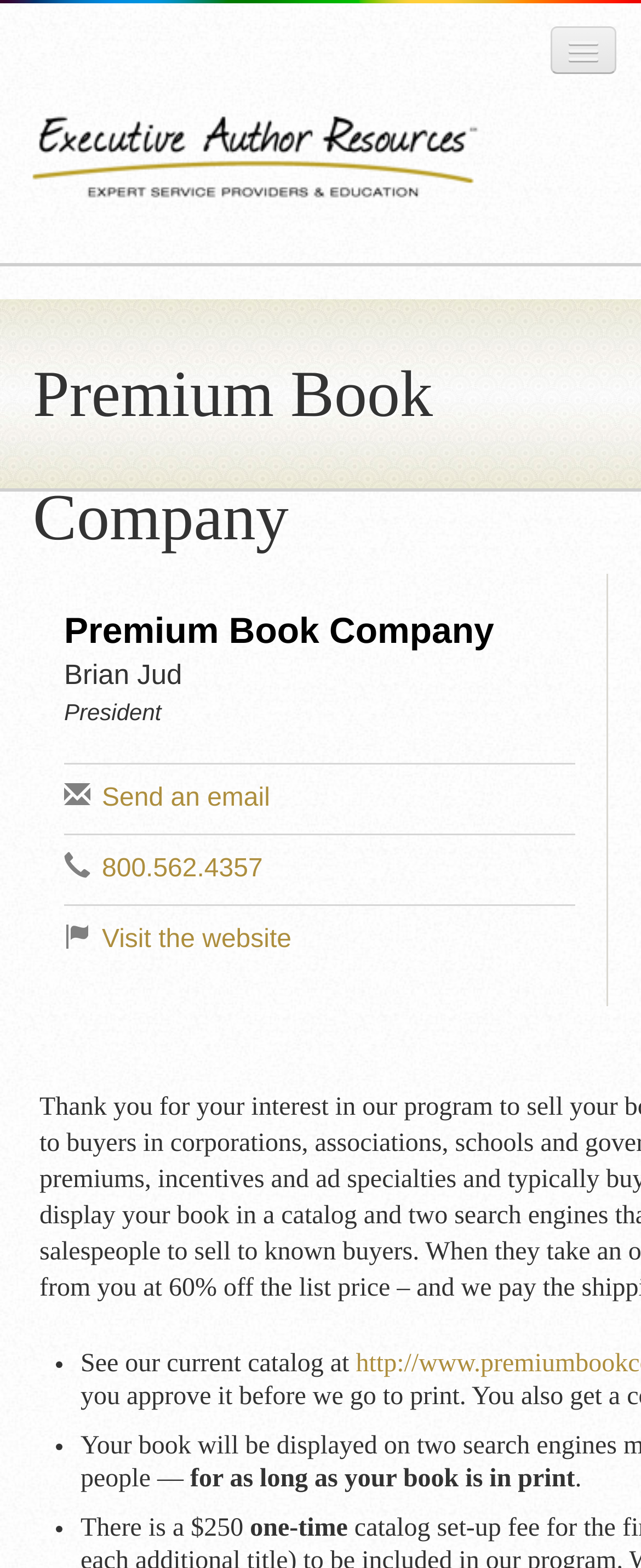What is the condition for selling books?
Based on the image content, provide your answer in one word or a short phrase.

as long as your book is in print